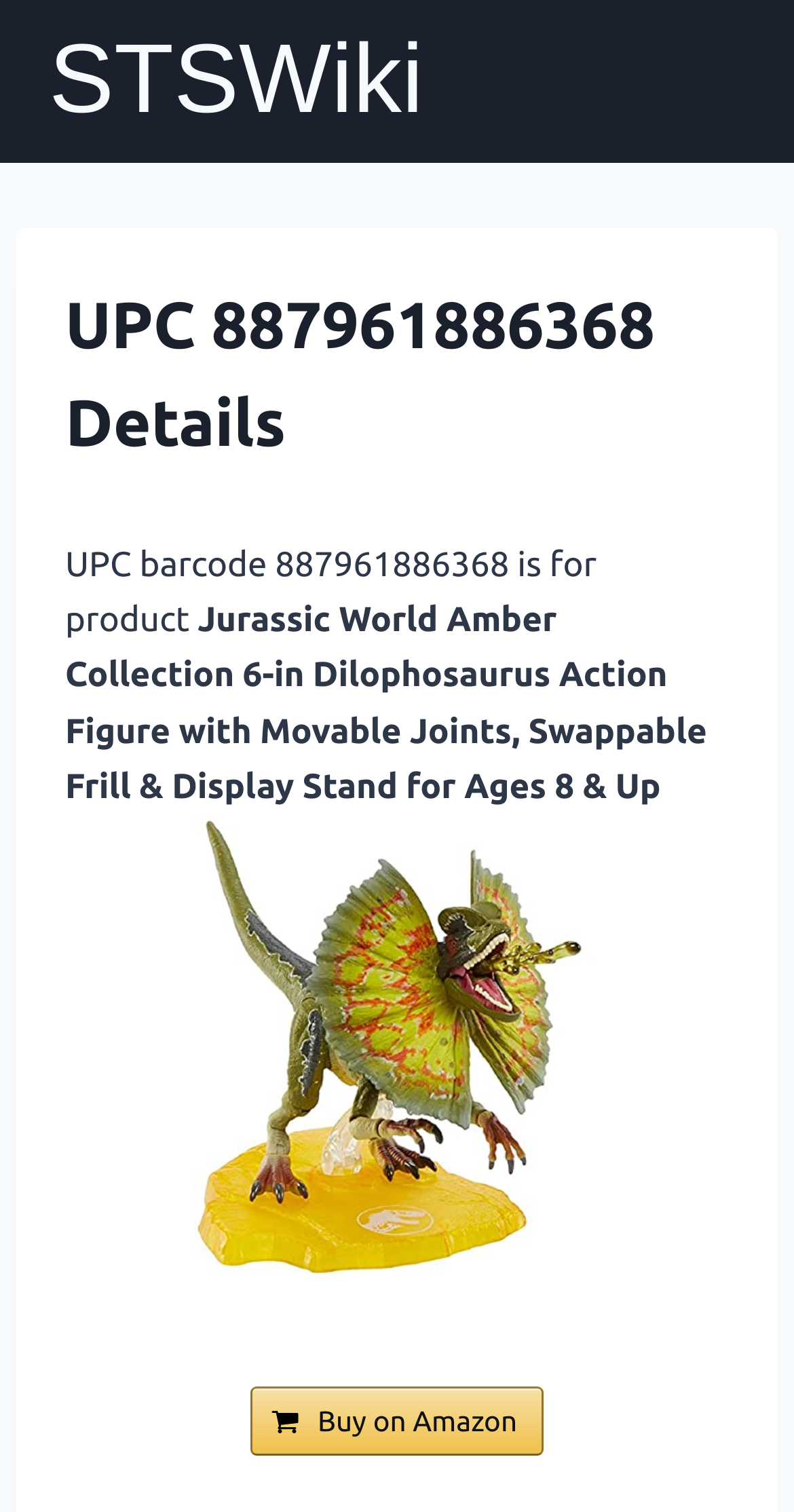What is the UPC barcode number of the product?
Look at the image and respond with a one-word or short phrase answer.

887961886368